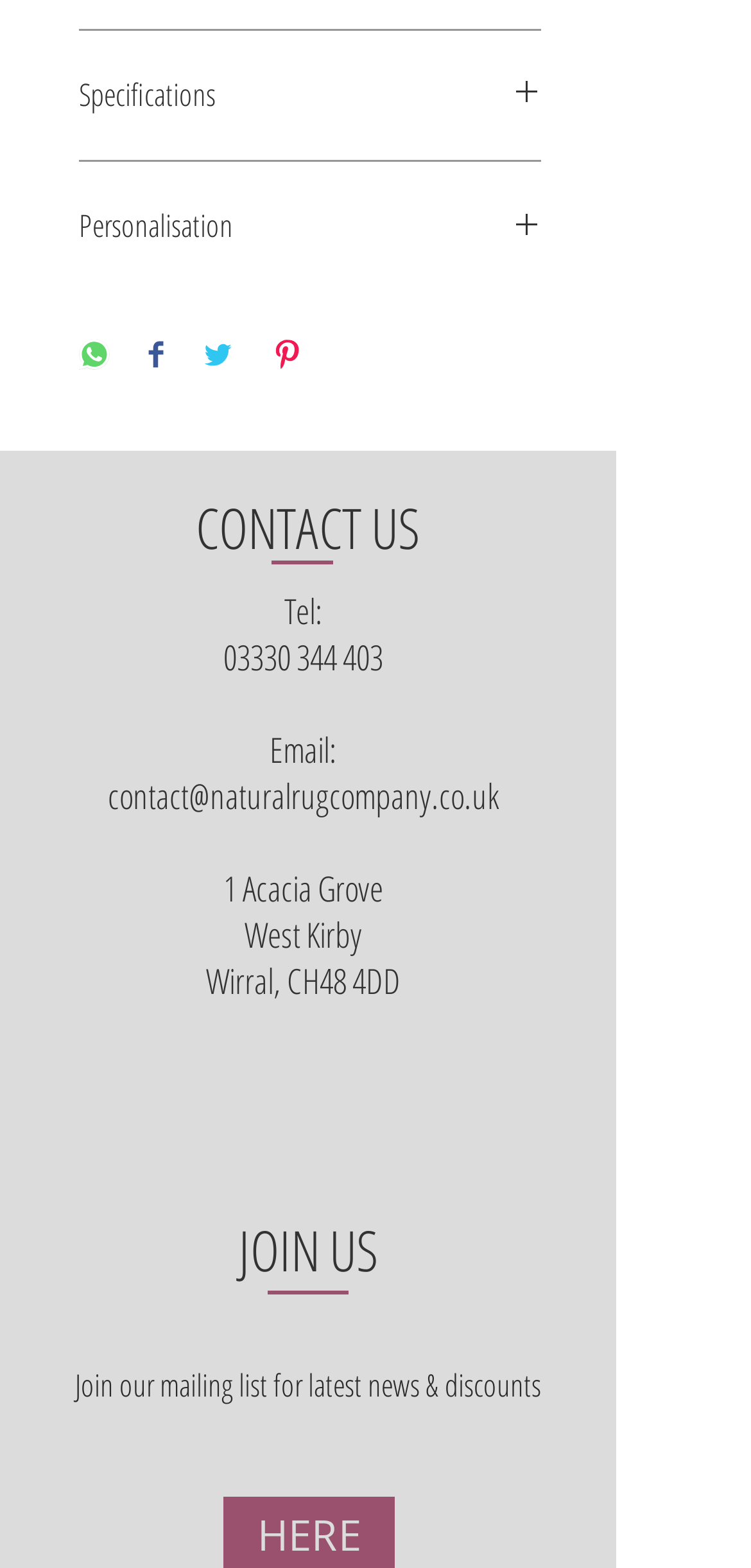Predict the bounding box coordinates for the UI element described as: "aria-label="Share on Facebook"". The coordinates should be four float numbers between 0 and 1, presented as [left, top, right, bottom].

[0.197, 0.216, 0.218, 0.239]